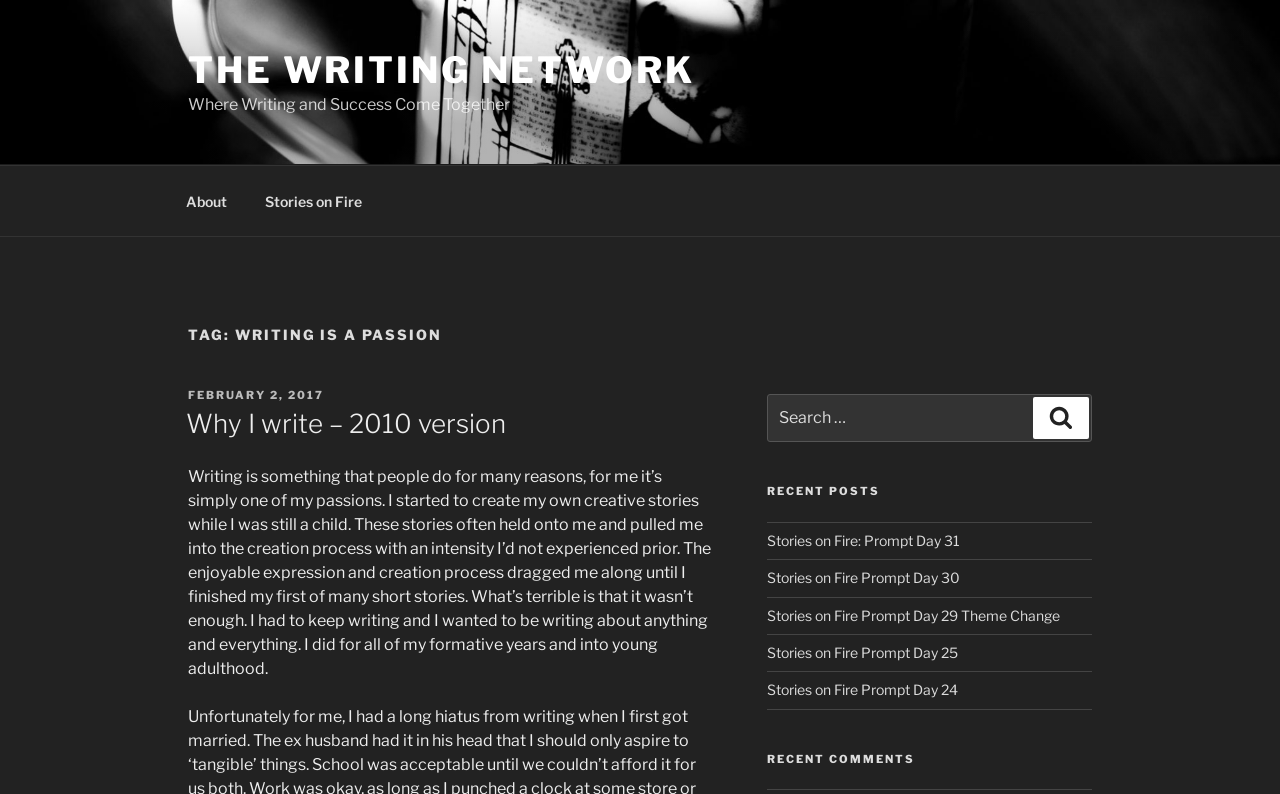What is the date of the latest article?
Could you answer the question with a detailed and thorough explanation?

The date of the latest article can be found in the top-middle part of the webpage, where it says 'FEBRUARY 2, 2017' in a link format.